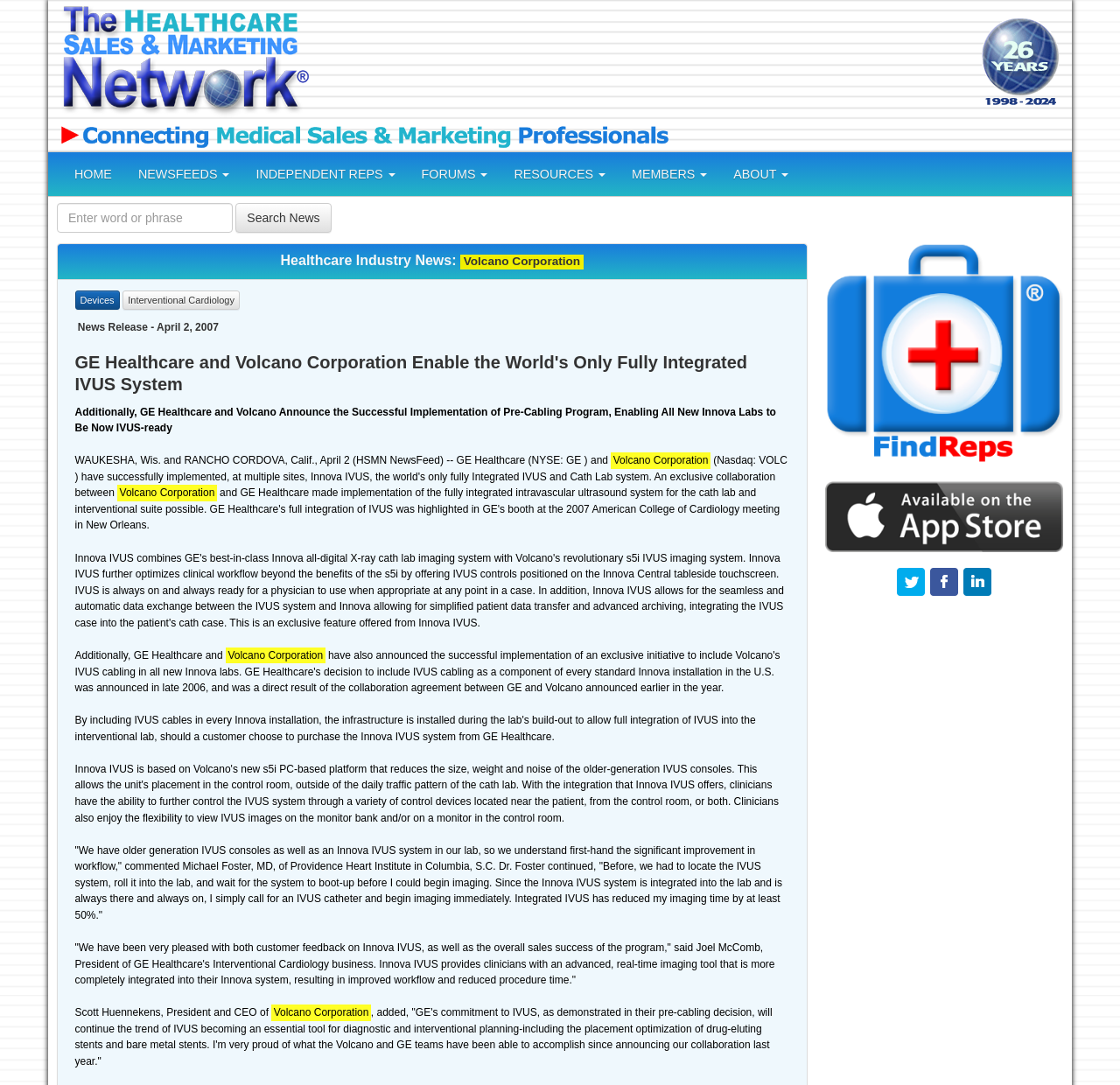What is the name of the network?
Provide a one-word or short-phrase answer based on the image.

The Healthcare Sales & Marketing Network